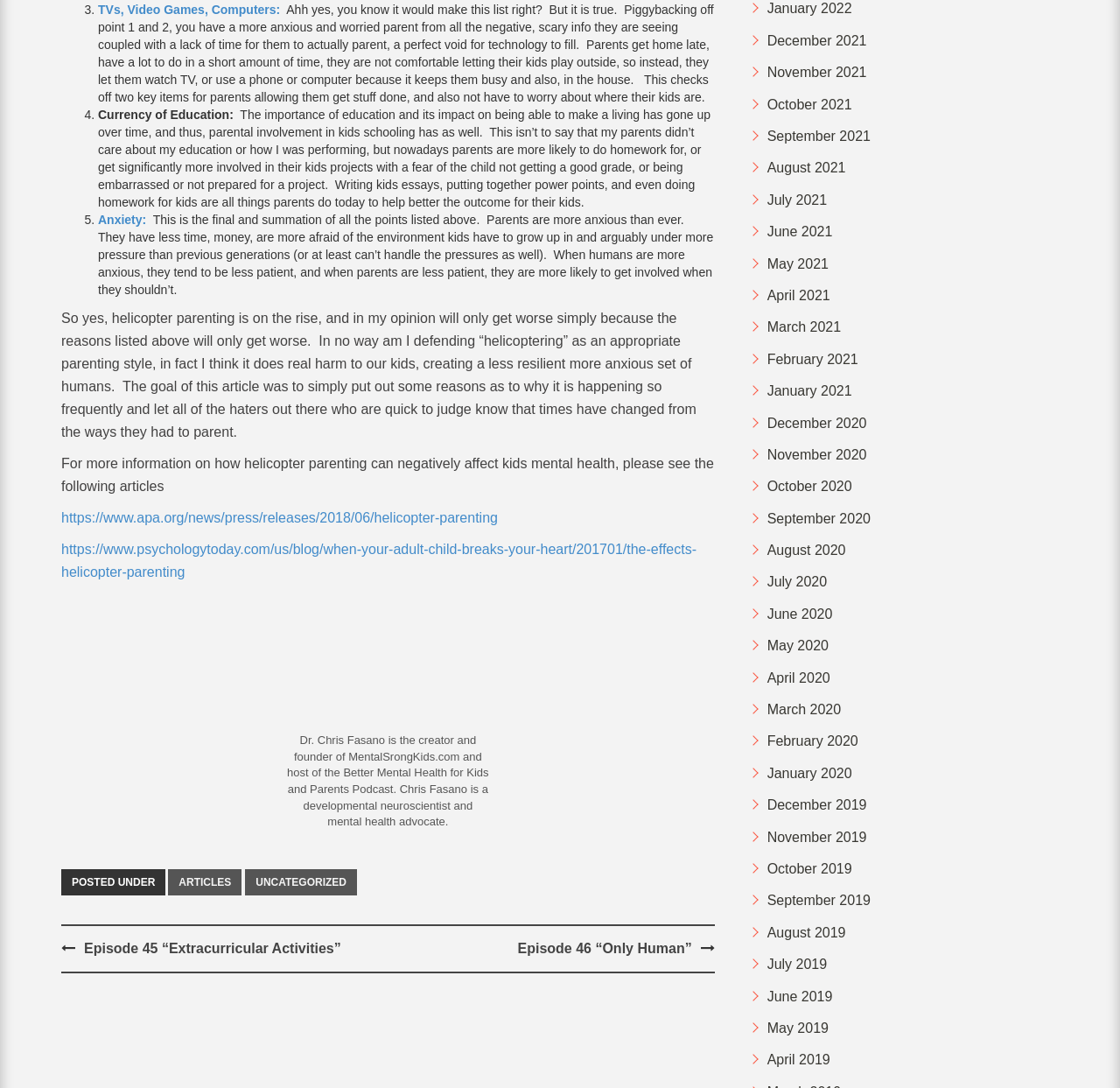What is the purpose of the article?
Provide a short answer using one word or a brief phrase based on the image.

To explain reasons behind helicopter parenting